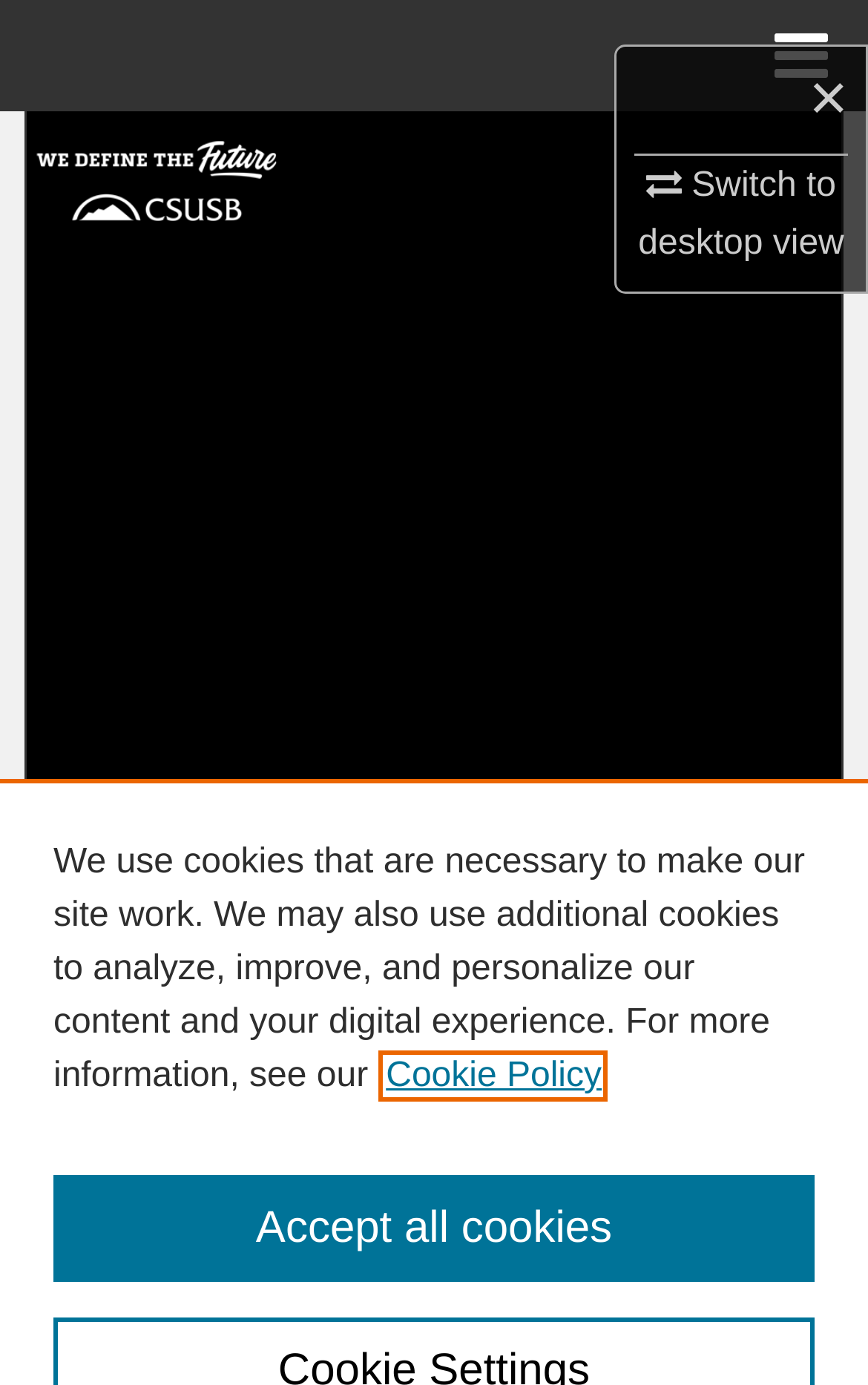What is the alternative view option?
Analyze the image and deliver a detailed answer to the question.

The alternative view option can be found at the top right corner of the webpage, which is 'Switch to desktop view'. This option allows users to switch to a desktop view of the webpage, likely for a different layout or design.